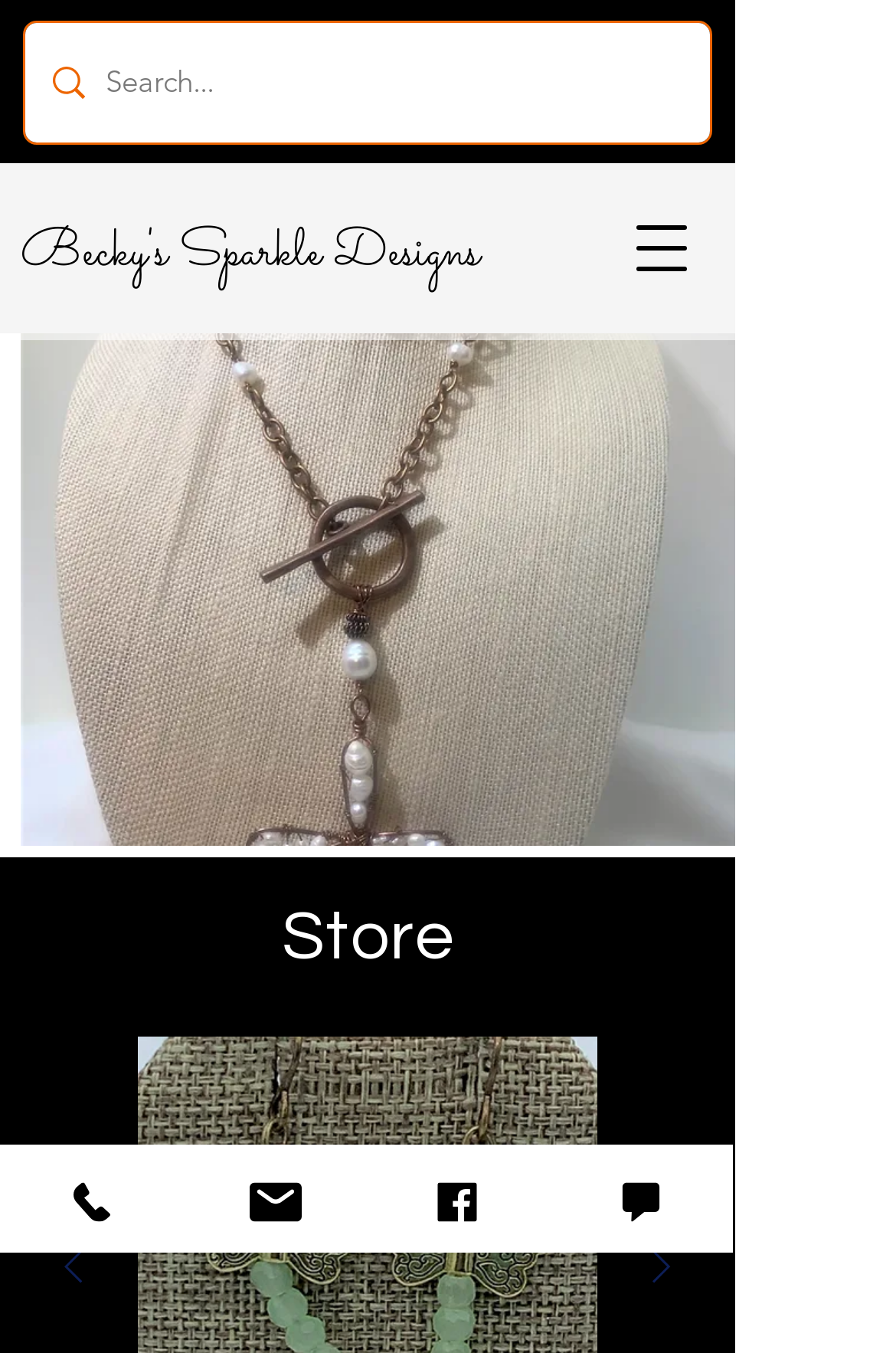Describe the webpage in detail, including text, images, and layout.

This webpage is an online jewelry store, Becky's Sparkle Designs, offering unique, handcrafted jewelry pieces. At the top, there is a search bar with a magnifying glass icon, allowing users to search for specific items. Next to the search bar, there is a navigation menu button that, when clicked, opens a dialog box.

Below the search bar, the website's logo, "Becky's Sparkle Designs," is displayed as a link. Underneath the logo, there is a "Store" section, which contains a slideshow gallery showcasing various jewelry pieces. The gallery has navigation buttons, "Previous Product" and "Next Product," with arrow icons, allowing users to browse through the products. Each product is displayed with a corresponding image.

At the bottom of the page, there are links to contact the store, including "Phone," "Email," and "Facebook," each accompanied by a small icon. Additionally, there is a "Chat" button, also with an icon, enabling users to initiate a conversation with the store.

Throughout the page, there are several images, including icons for the search bar, navigation menu, and social media links, as well as product images in the slideshow gallery.